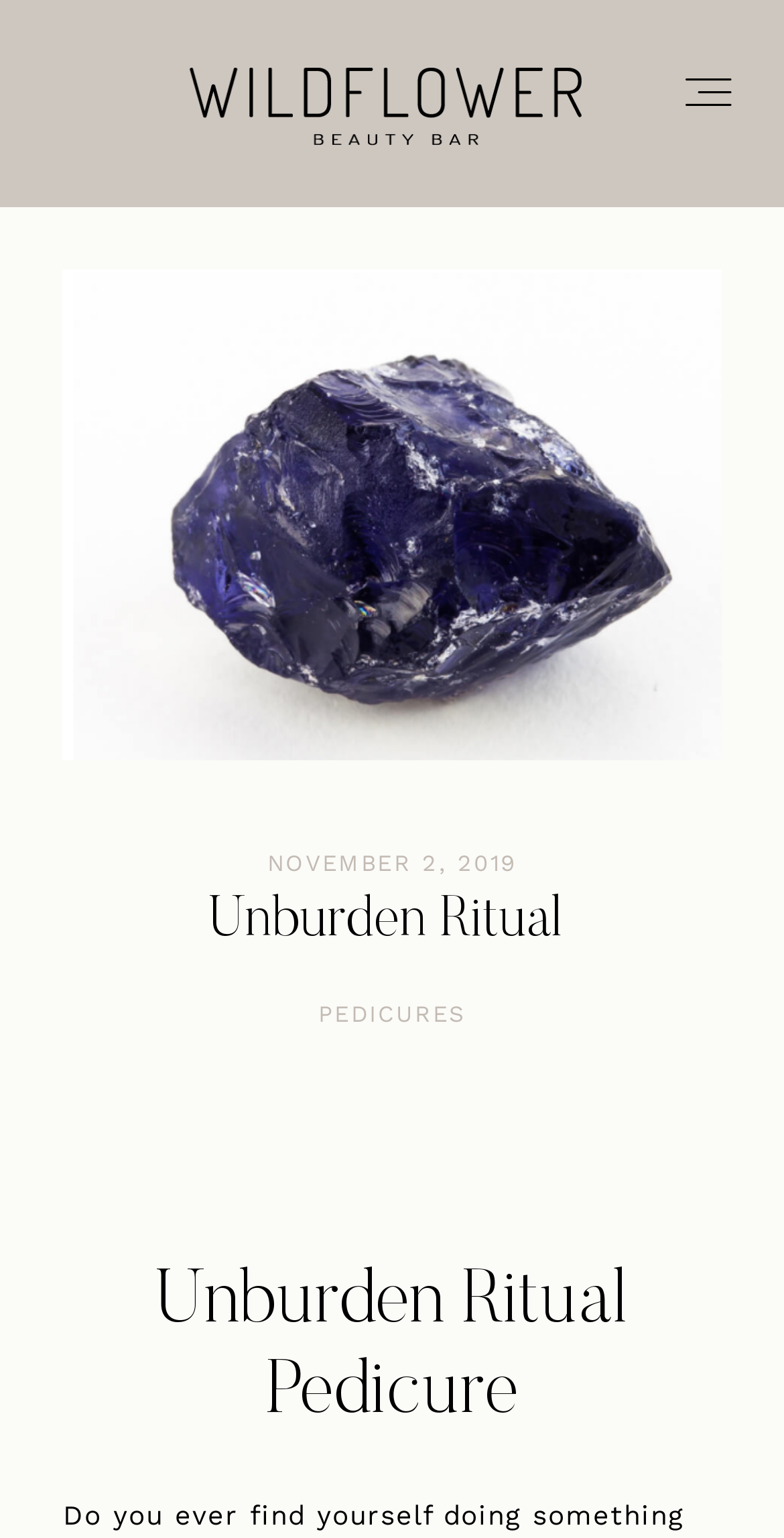Please determine the primary heading and provide its text.

Unburden Ritual Pedicure